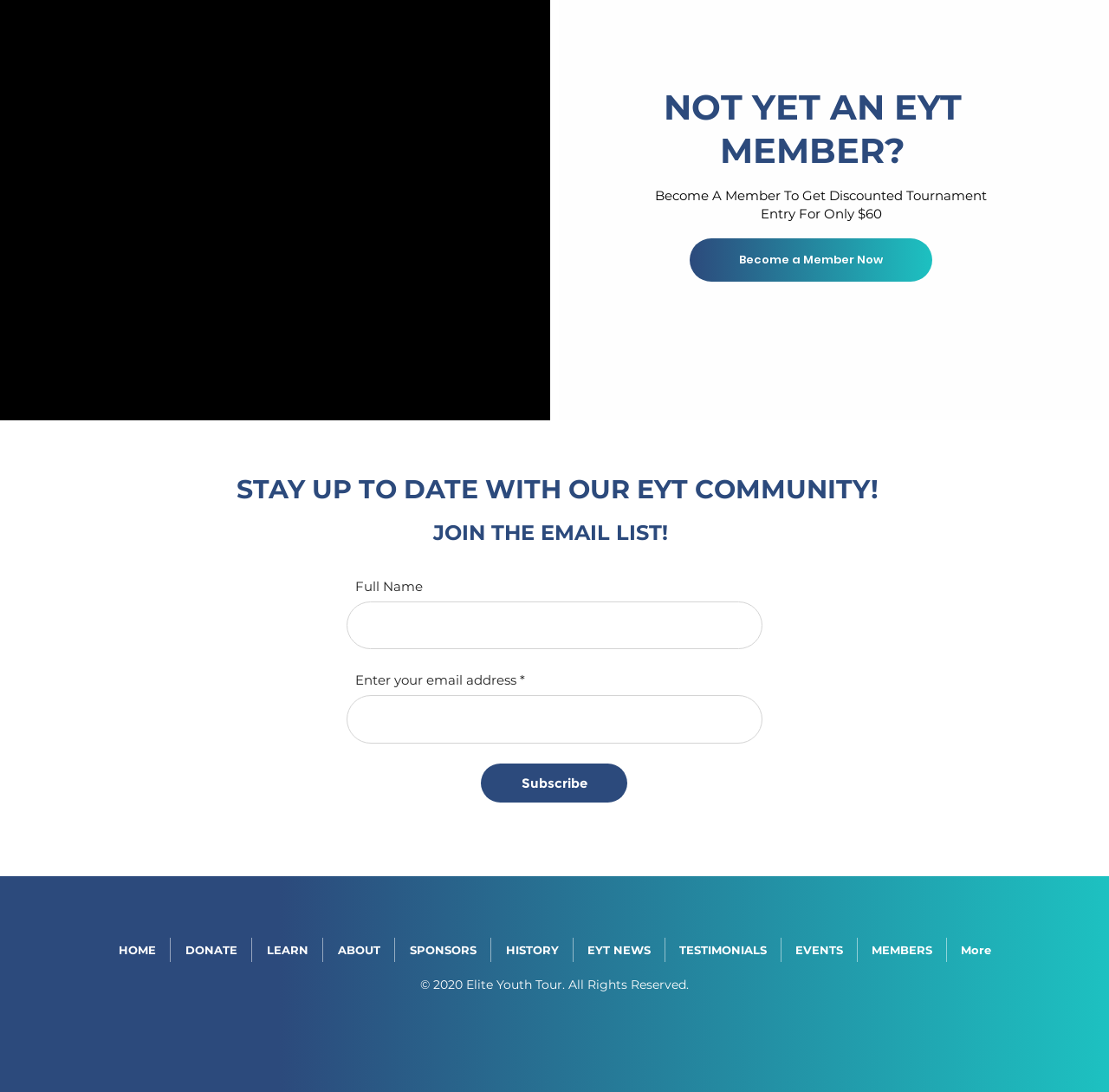Given the description of a UI element: "Become a Member Now", identify the bounding box coordinates of the matching element in the webpage screenshot.

[0.622, 0.218, 0.841, 0.258]